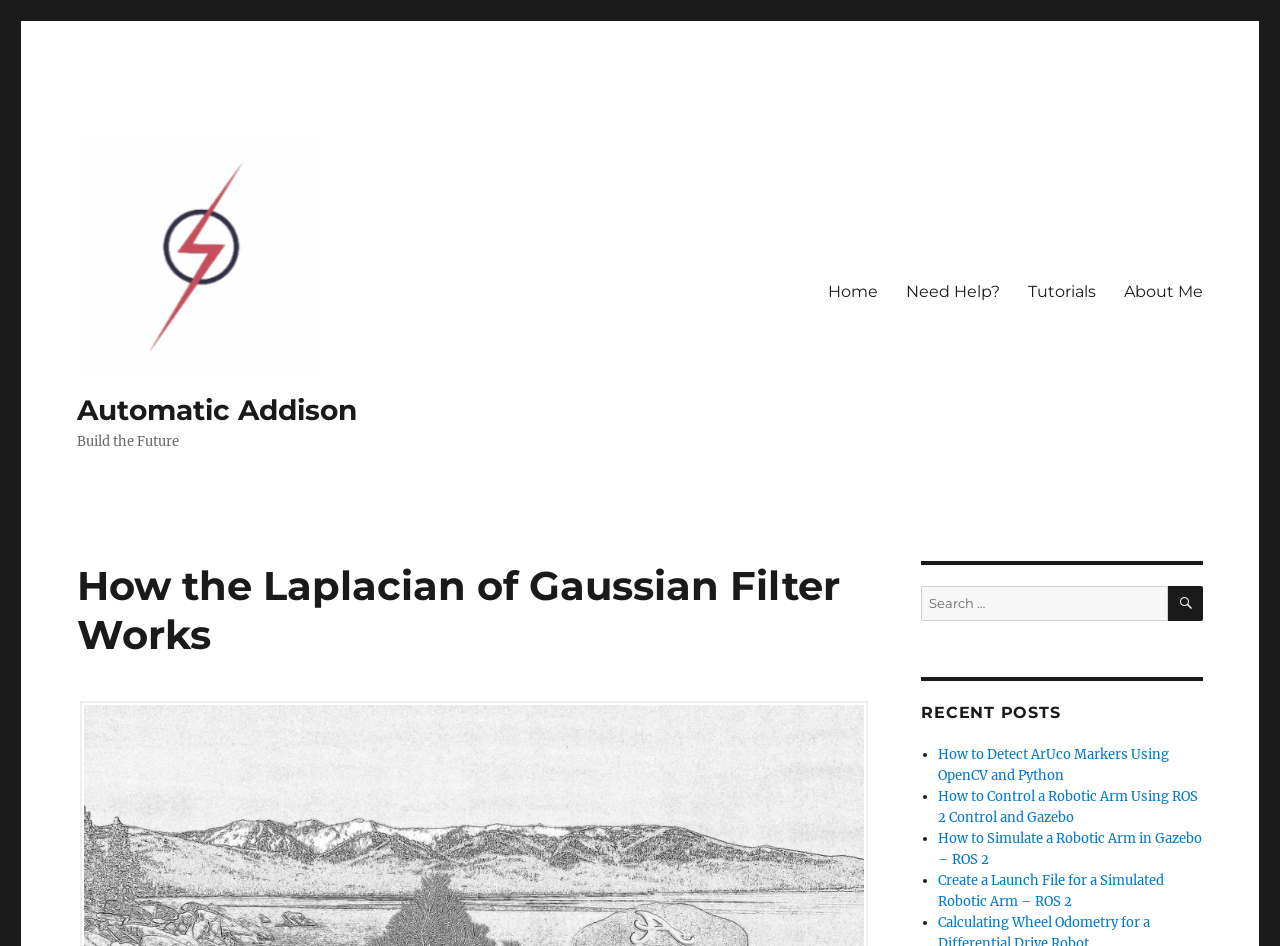By analyzing the image, answer the following question with a detailed response: What is the name of the website?

I determined the name of the website by looking at the top-left corner of the webpage, where I found a link and an image with the text 'Automatic Addison'. This suggests that 'Automatic Addison' is the name of the website.